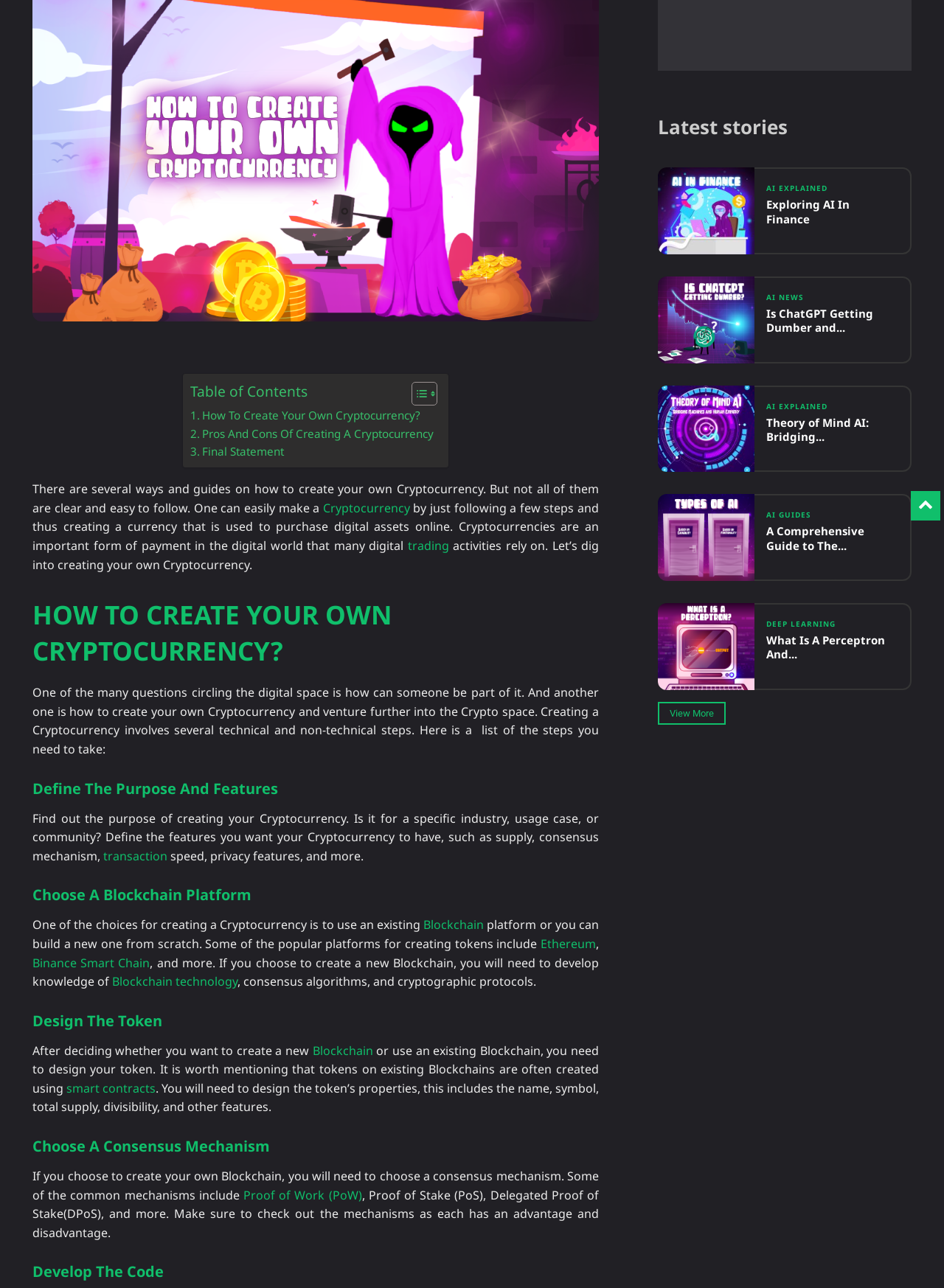Predict the bounding box coordinates for the UI element described as: "Exploring AI In Finance". The coordinates should be four float numbers between 0 and 1, presented as [left, top, right, bottom].

[0.811, 0.153, 0.9, 0.176]